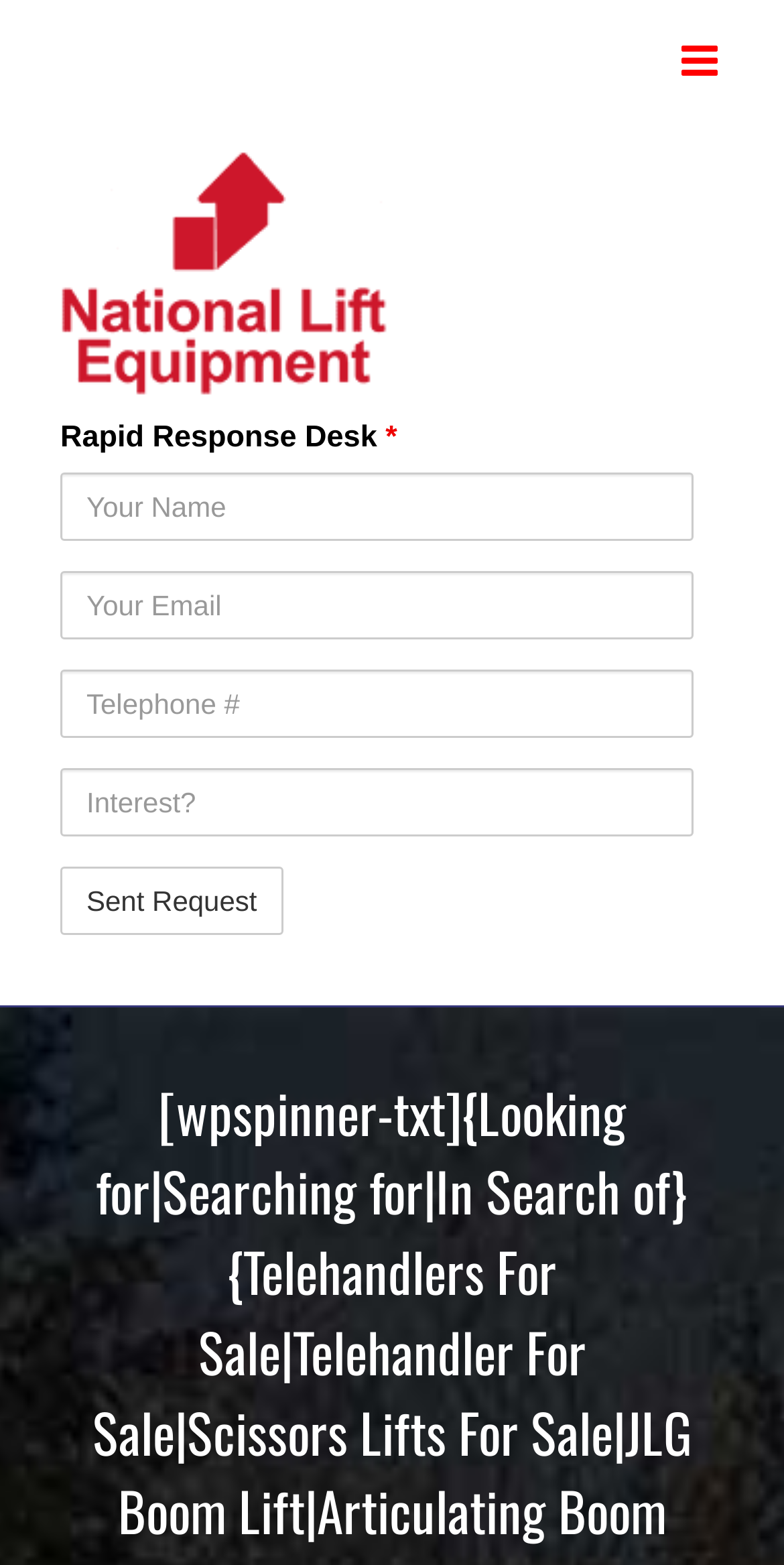Show the bounding box coordinates of the region that should be clicked to follow the instruction: "Fill in the rapid response desk form."

[0.077, 0.269, 0.492, 0.29]